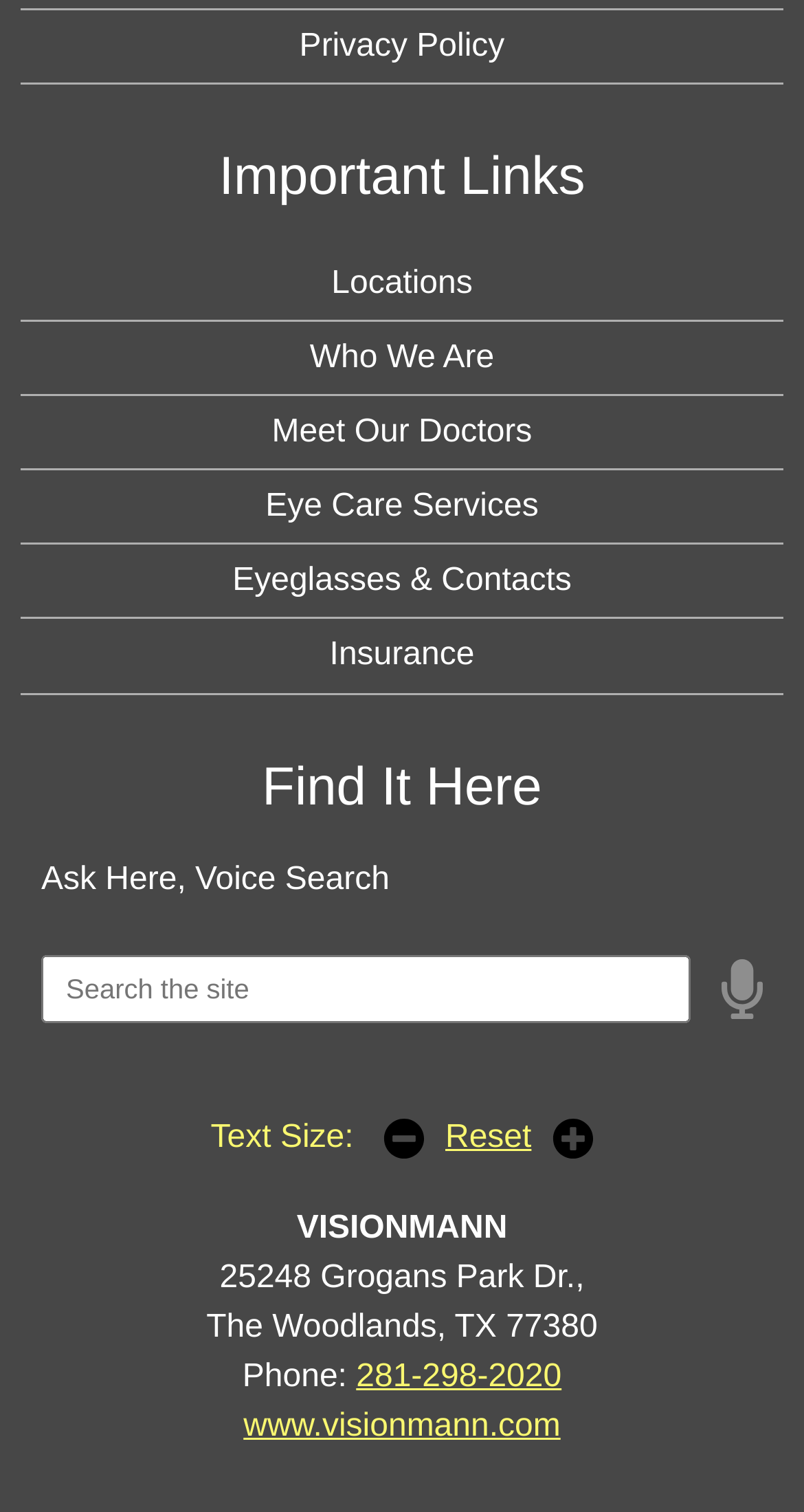Identify the bounding box coordinates of the clickable region necessary to fulfill the following instruction: "Visit the 'Locations' page". The bounding box coordinates should be four float numbers between 0 and 1, i.e., [left, top, right, bottom].

[0.026, 0.163, 0.974, 0.211]